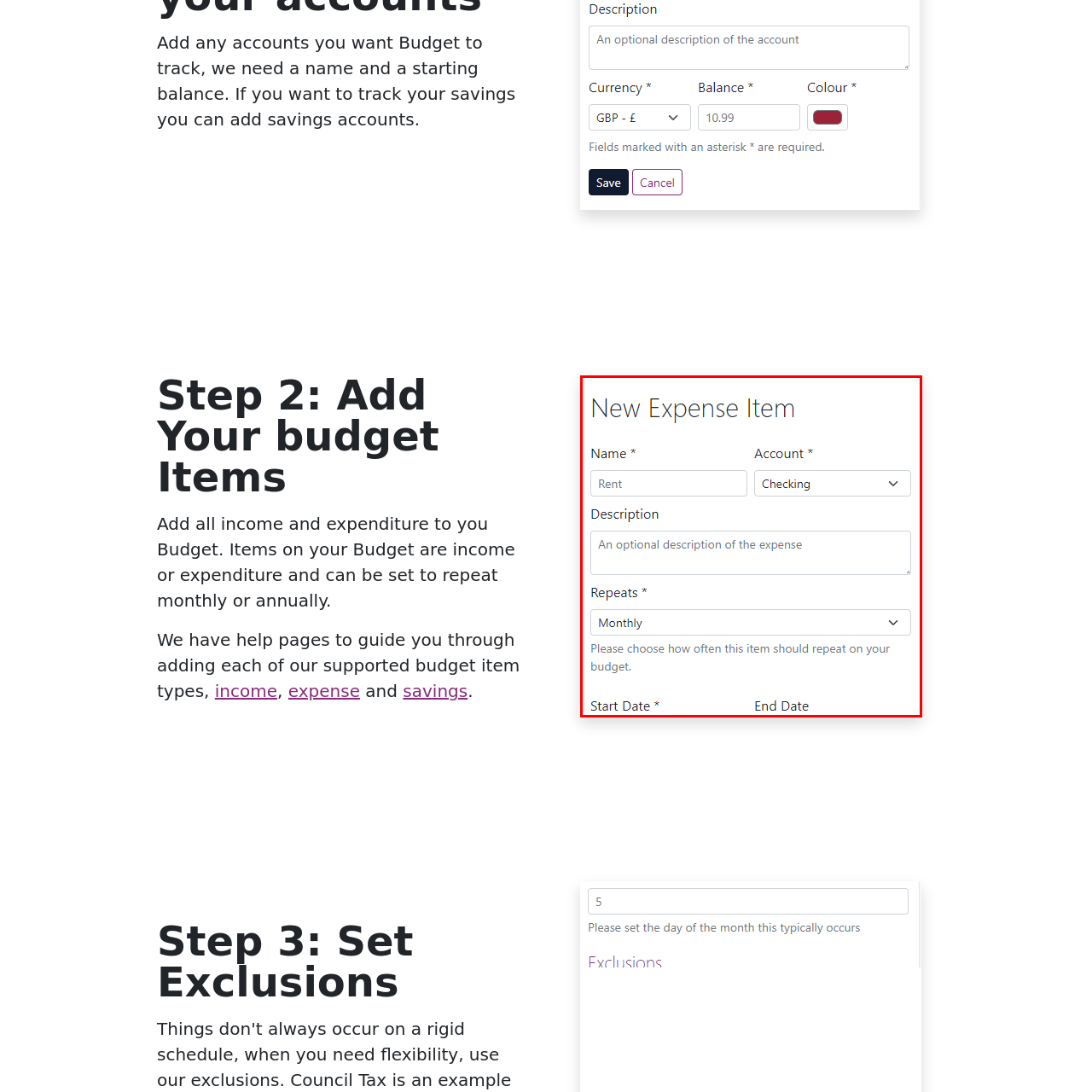What is the purpose of the 'Description' field?
Carefully examine the image within the red bounding box and provide a detailed answer to the question.

The purpose of the 'Description' field can be understood by reading the label next to it, which says 'An optional description of the expense.' This suggests that the field is meant to provide additional information about the expense, making it easier to track and understand.